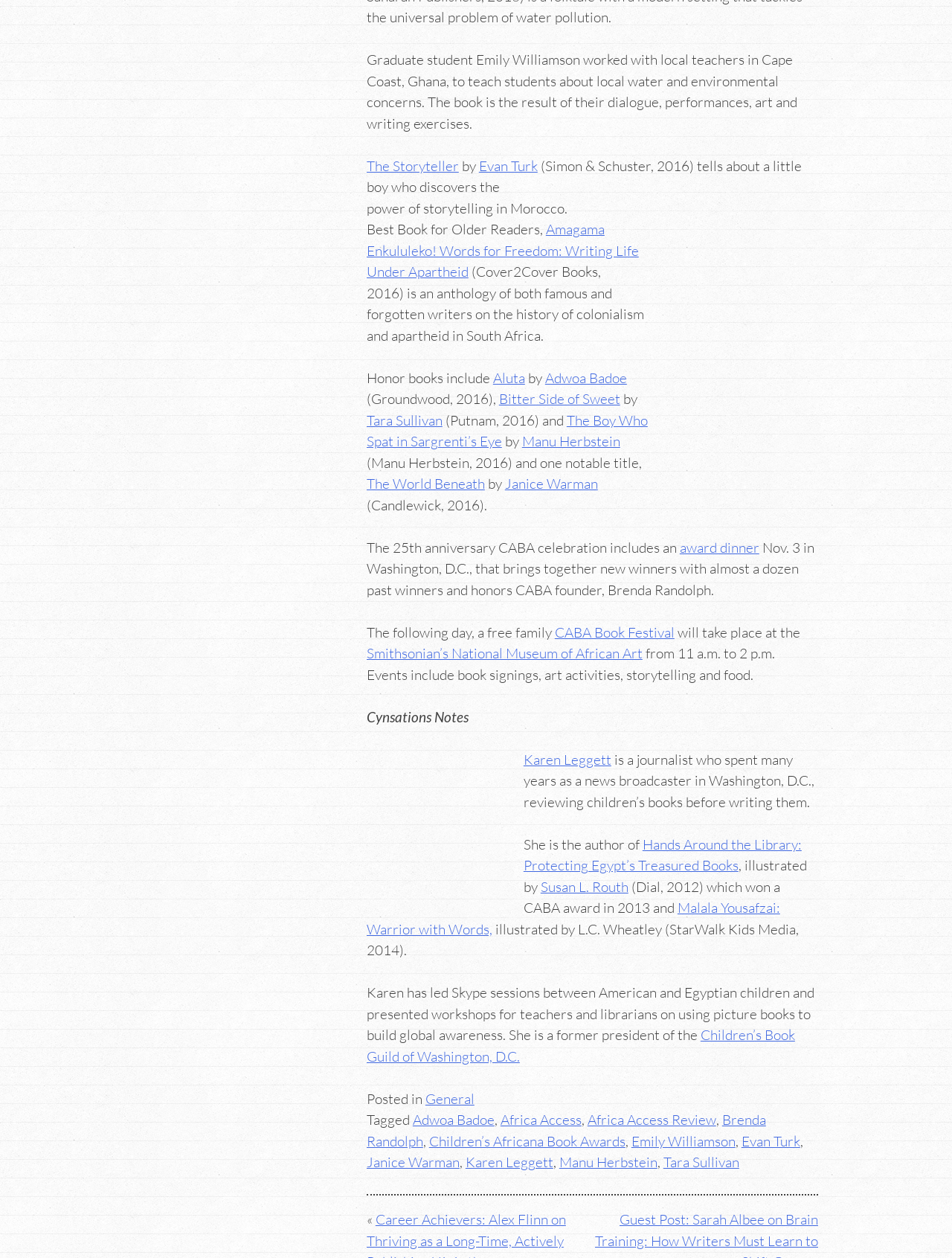Please predict the bounding box coordinates of the element's region where a click is necessary to complete the following instruction: "Explore the link to Malala Yousafzai: Warrior with Words". The coordinates should be represented by four float numbers between 0 and 1, i.e., [left, top, right, bottom].

[0.385, 0.714, 0.819, 0.745]